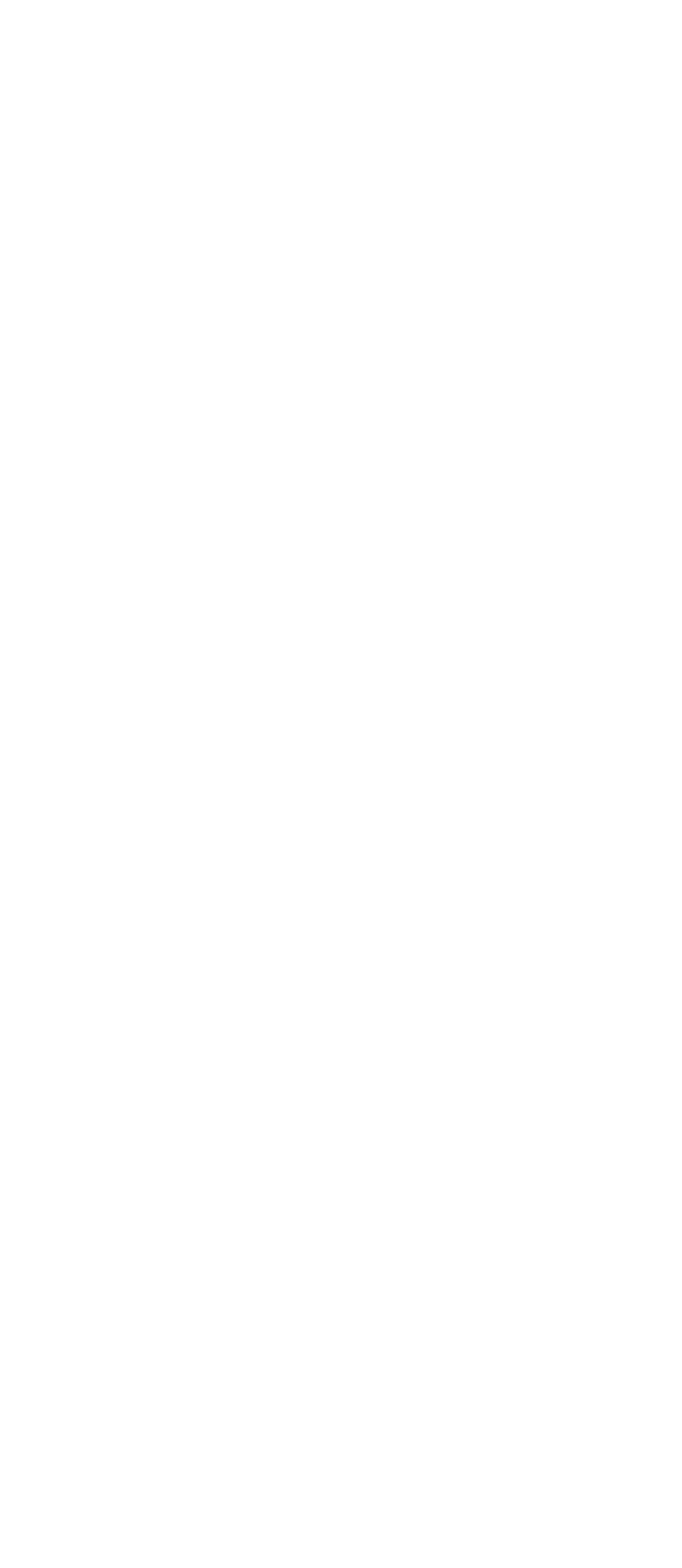What is the company name?
From the details in the image, answer the question comprehensively.

The company name can be found in the StaticText element with the text 'TheCustomPack' at coordinates [0.051, 0.497, 0.418, 0.523]. This element is a part of the root element and is located near the top of the page.